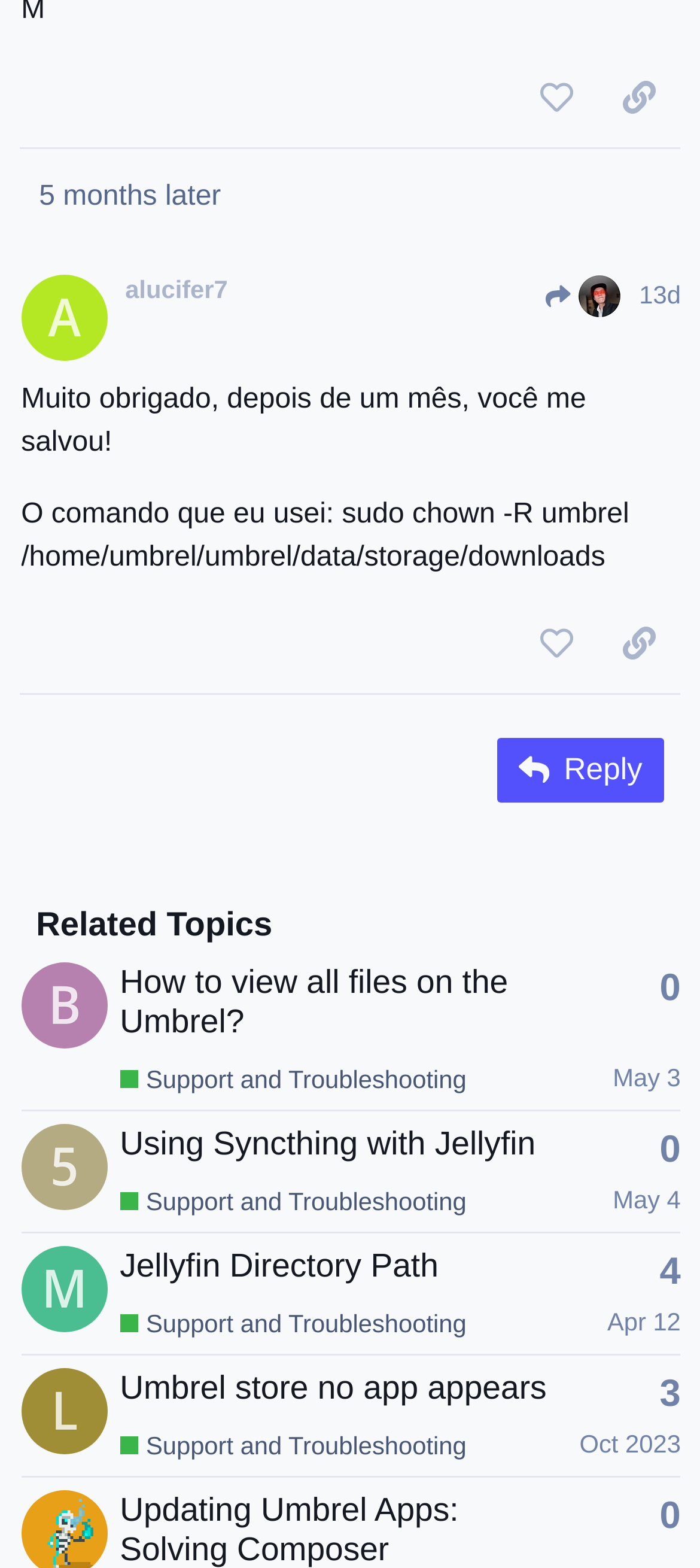Answer with a single word or phrase: 
What is the purpose of the 'Support and Troubleshooting' section?

Get help with your Umbrel